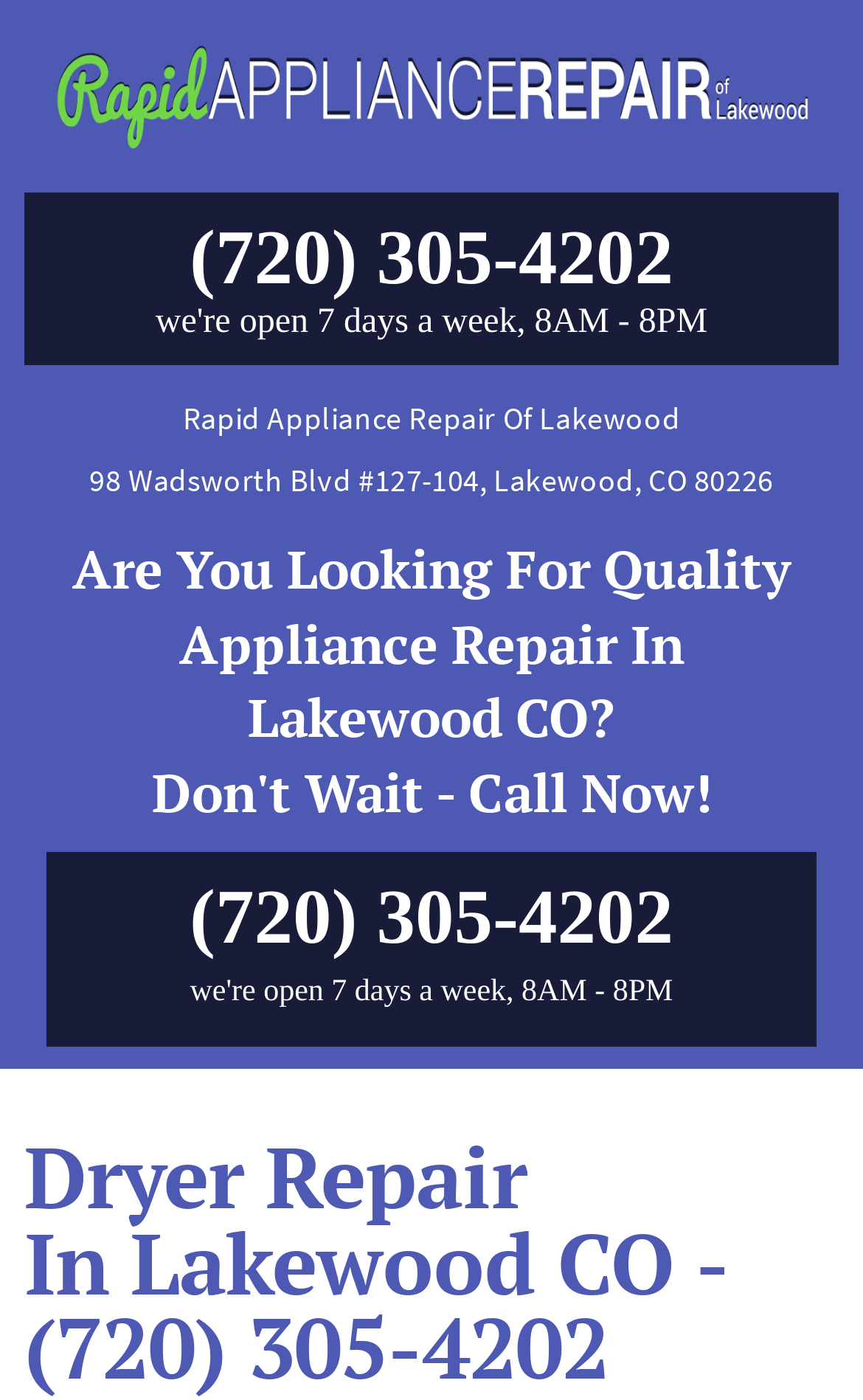Describe the webpage in detail, including text, images, and layout.

The webpage is about Rapid Appliance Repair of Lakewood, a company offering dryer repair services in Lakewood, CO. At the top of the page, there is a link to the company's name, accompanied by an image with the same name. Below the company name, the phone number (720) 305-4202 is displayed prominently. 

The company's address, 98 Wadsworth Blvd #127-104, Lakewood, CO 80226, is listed below the phone number. A heading that reads "Are You Looking For Quality Appliance Repair In Lakewood CO? Don't Wait - Call Now!" is positioned below the address, taking up a significant portion of the page. 

The phone number (720) 305-4202 is repeated again near the bottom of the page. The page's main title, "Dryer Repair In Lakewood CO - (720) 305-4202", is located at the very bottom of the page. Overall, the webpage has a total of 4 headings and 2 instances of the phone number.